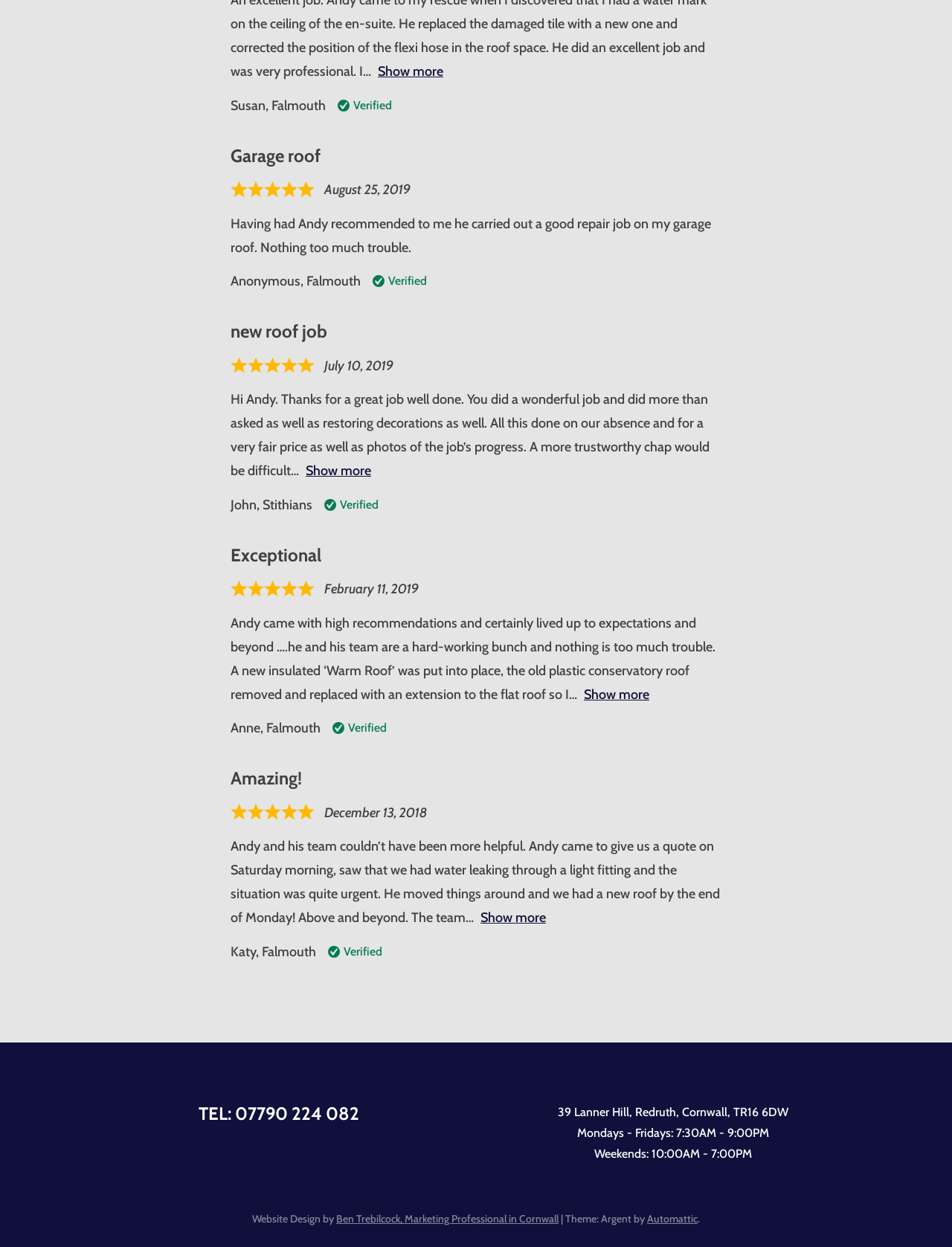Locate the bounding box of the UI element described by: "Automattic" in the given webpage screenshot.

[0.68, 0.972, 0.733, 0.983]